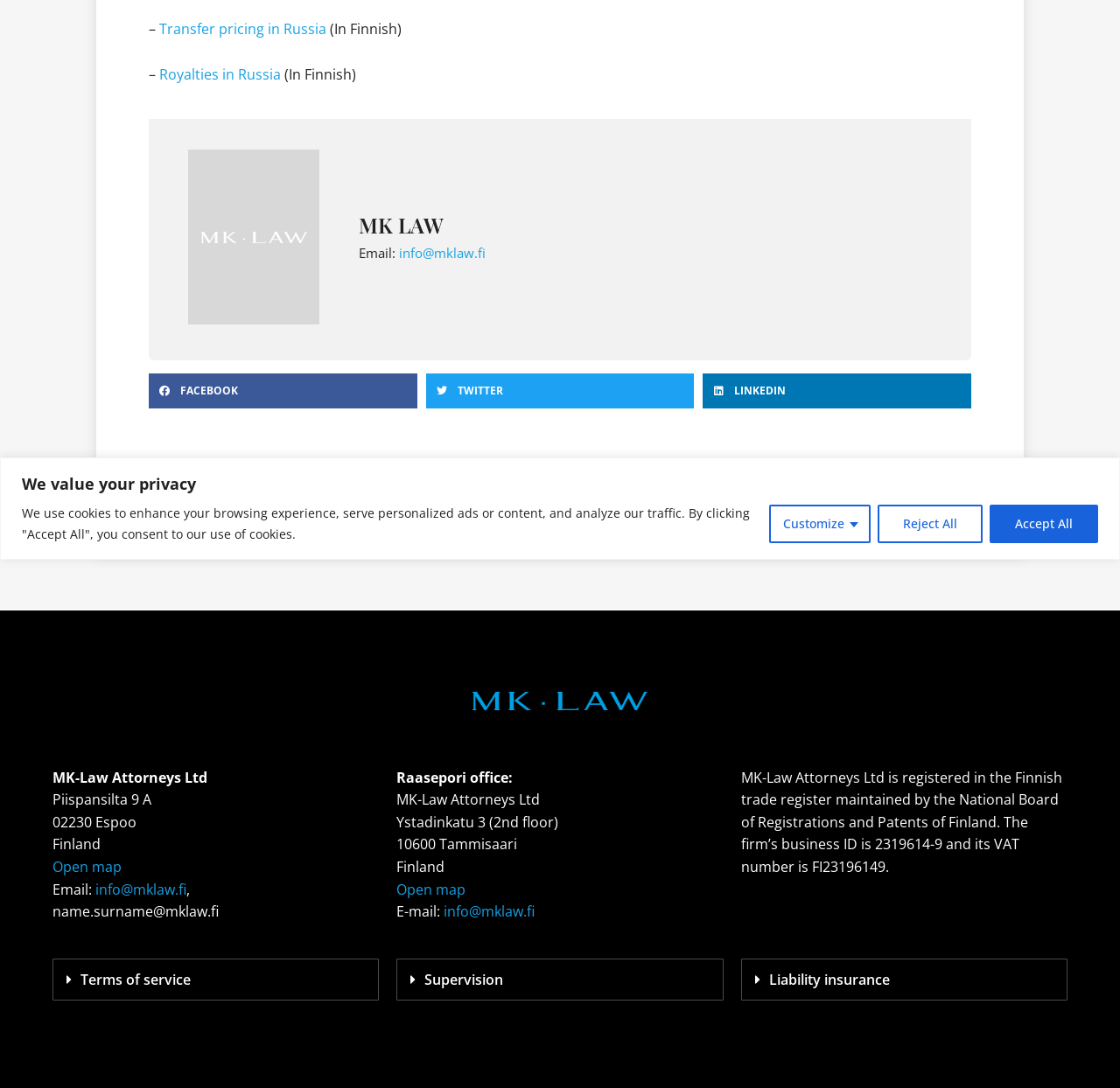Mark the bounding box of the element that matches the following description: "Open map".

[0.354, 0.808, 0.416, 0.826]